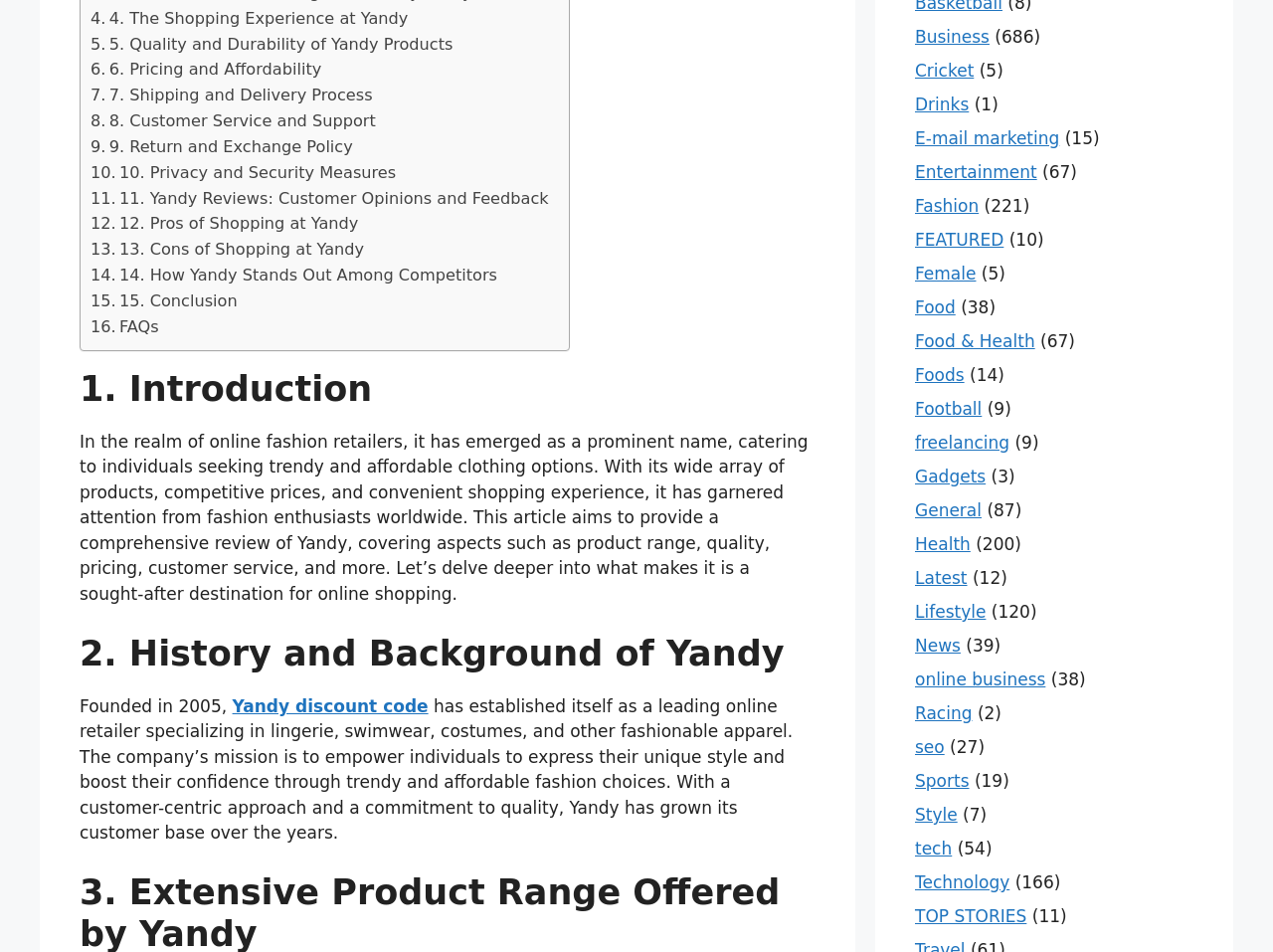Answer the following in one word or a short phrase: 
What is the name of the company mentioned in the introduction?

Yandy